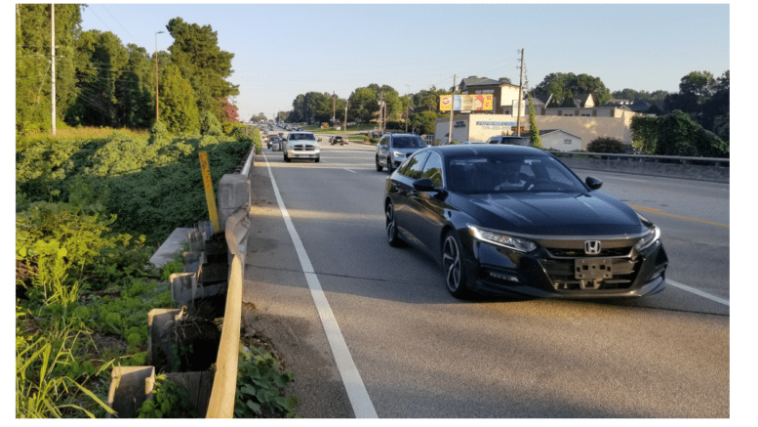What is the purpose of the adjacent pedestrian walkway?
By examining the image, provide a one-word or phrase answer.

For pedestrians